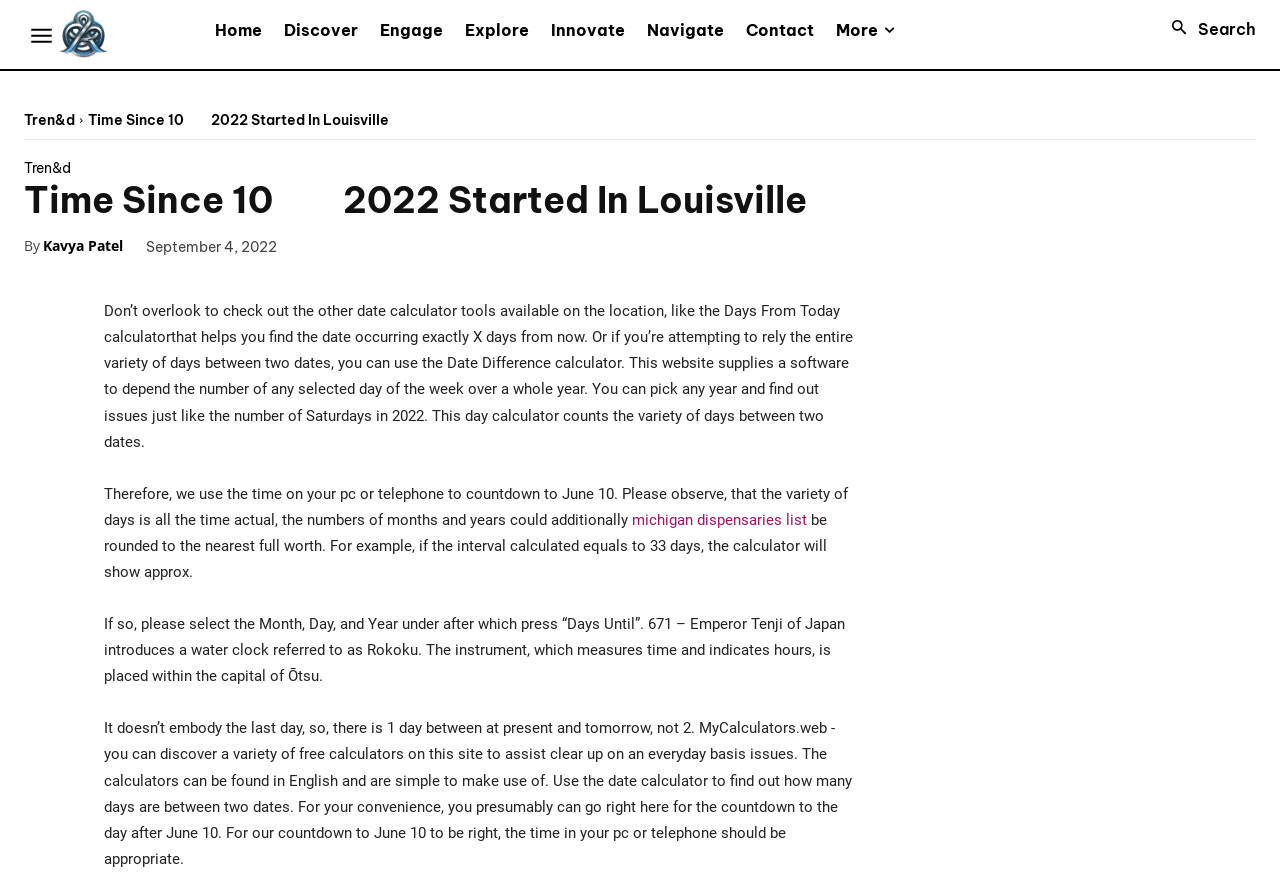Using details from the image, please answer the following question comprehensively:
What is the name of the author of the content?

I found the author's name by looking for the link element with the text 'Kavya Patel', which is located below the main heading.